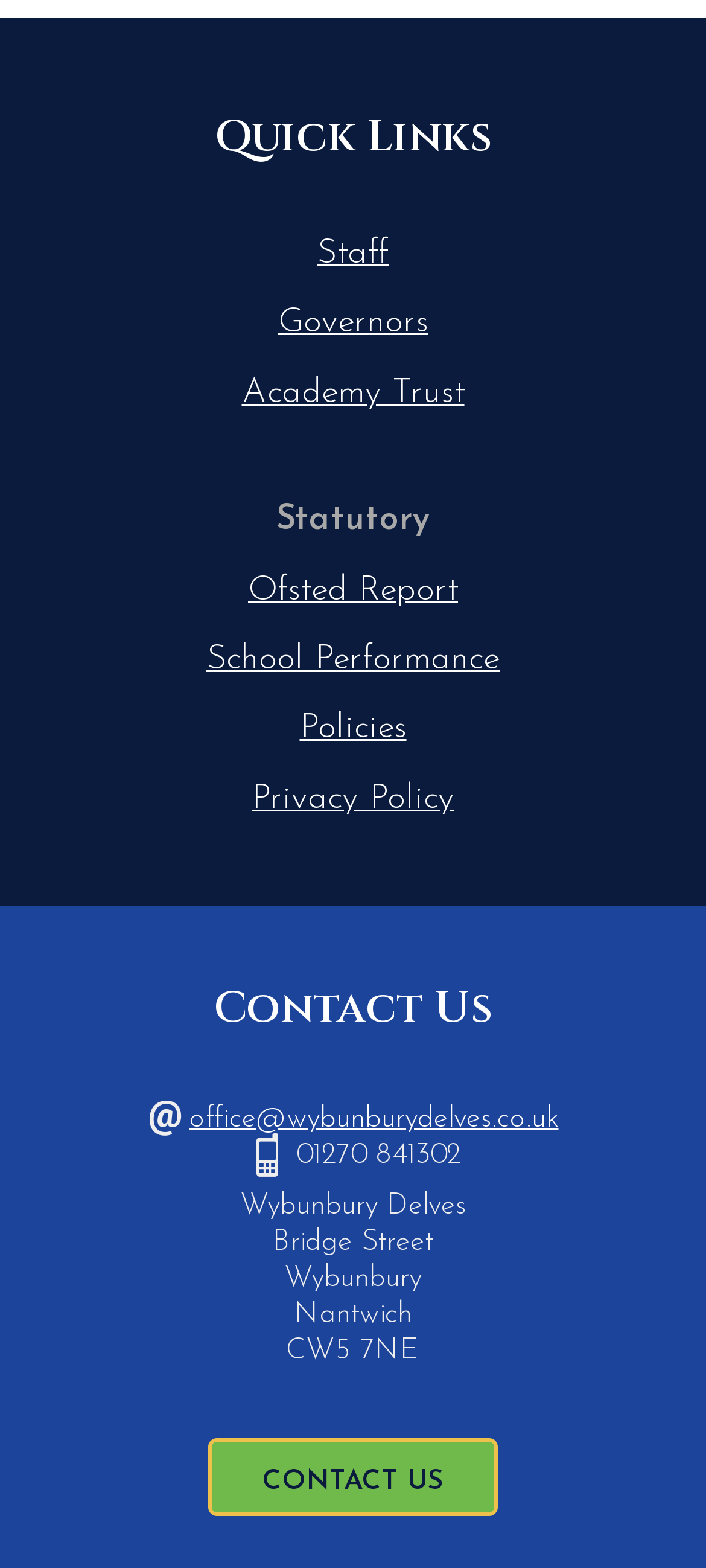Specify the bounding box coordinates of the element's area that should be clicked to execute the given instruction: "Contact the office via email". The coordinates should be four float numbers between 0 and 1, i.e., [left, top, right, bottom].

[0.268, 0.704, 0.791, 0.723]